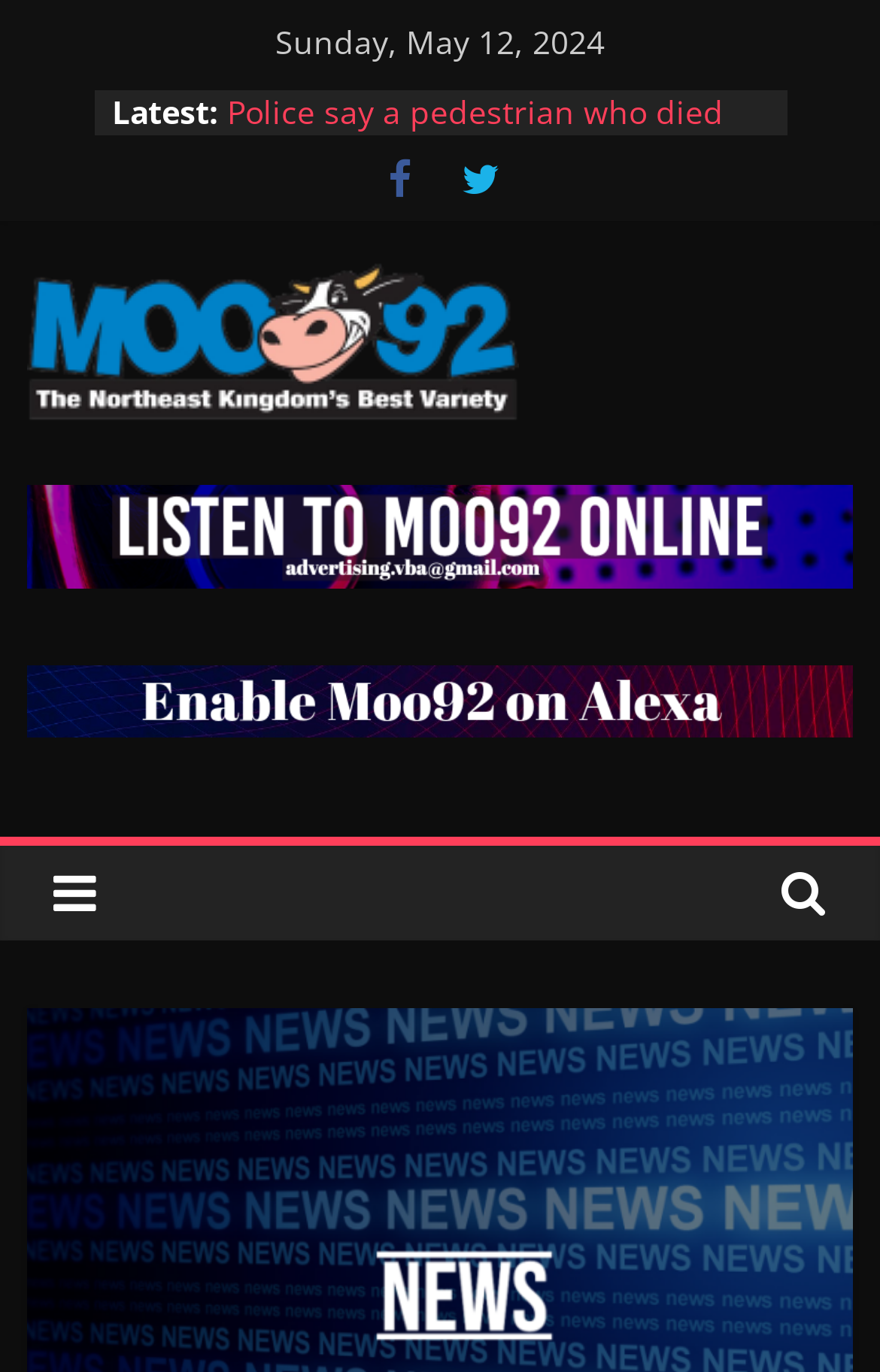What is the text of the webpage's headline?

Plans for a 2.2-megawatt biomass electric plant are inching forward